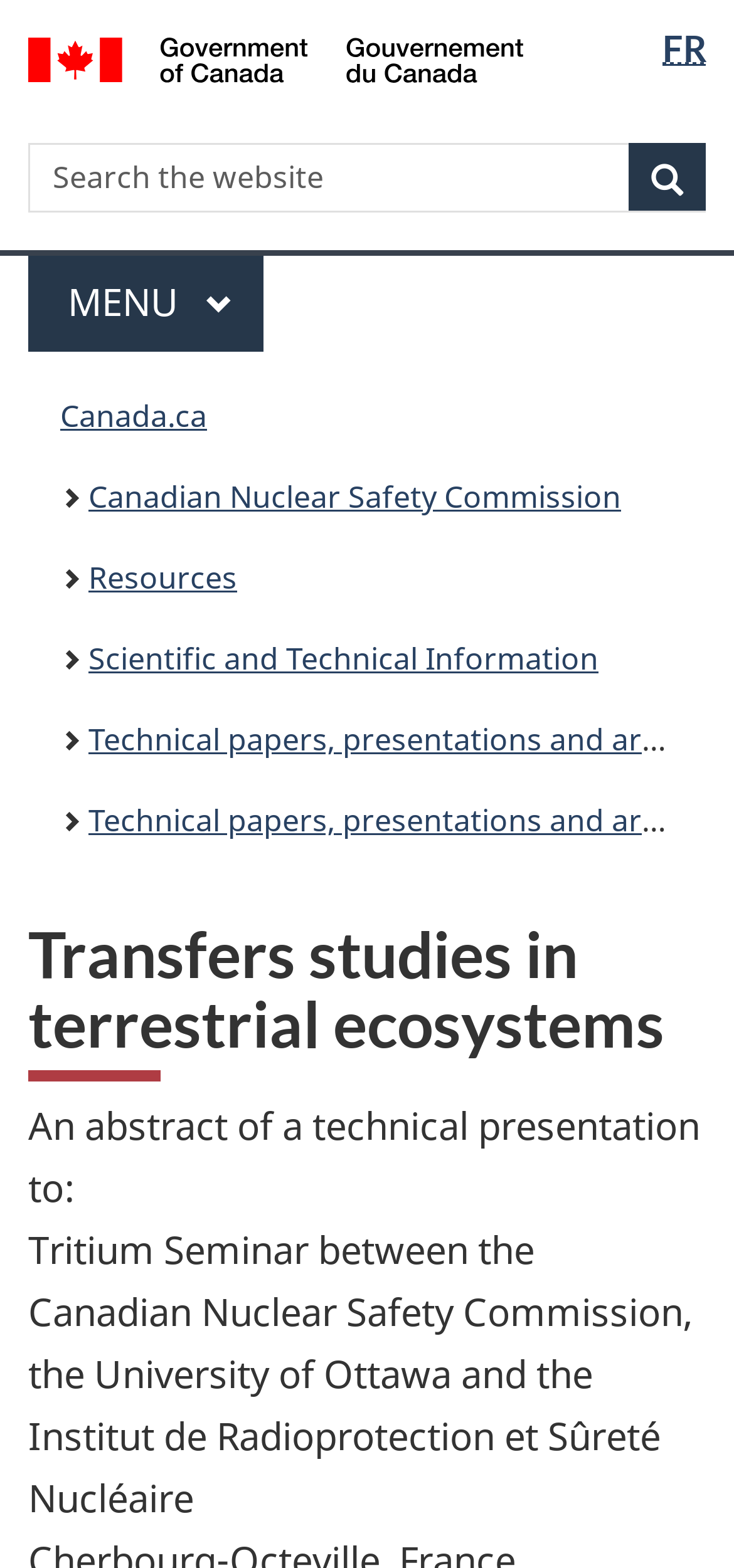Please locate the clickable area by providing the bounding box coordinates to follow this instruction: "Search the website".

[0.038, 0.092, 0.962, 0.136]